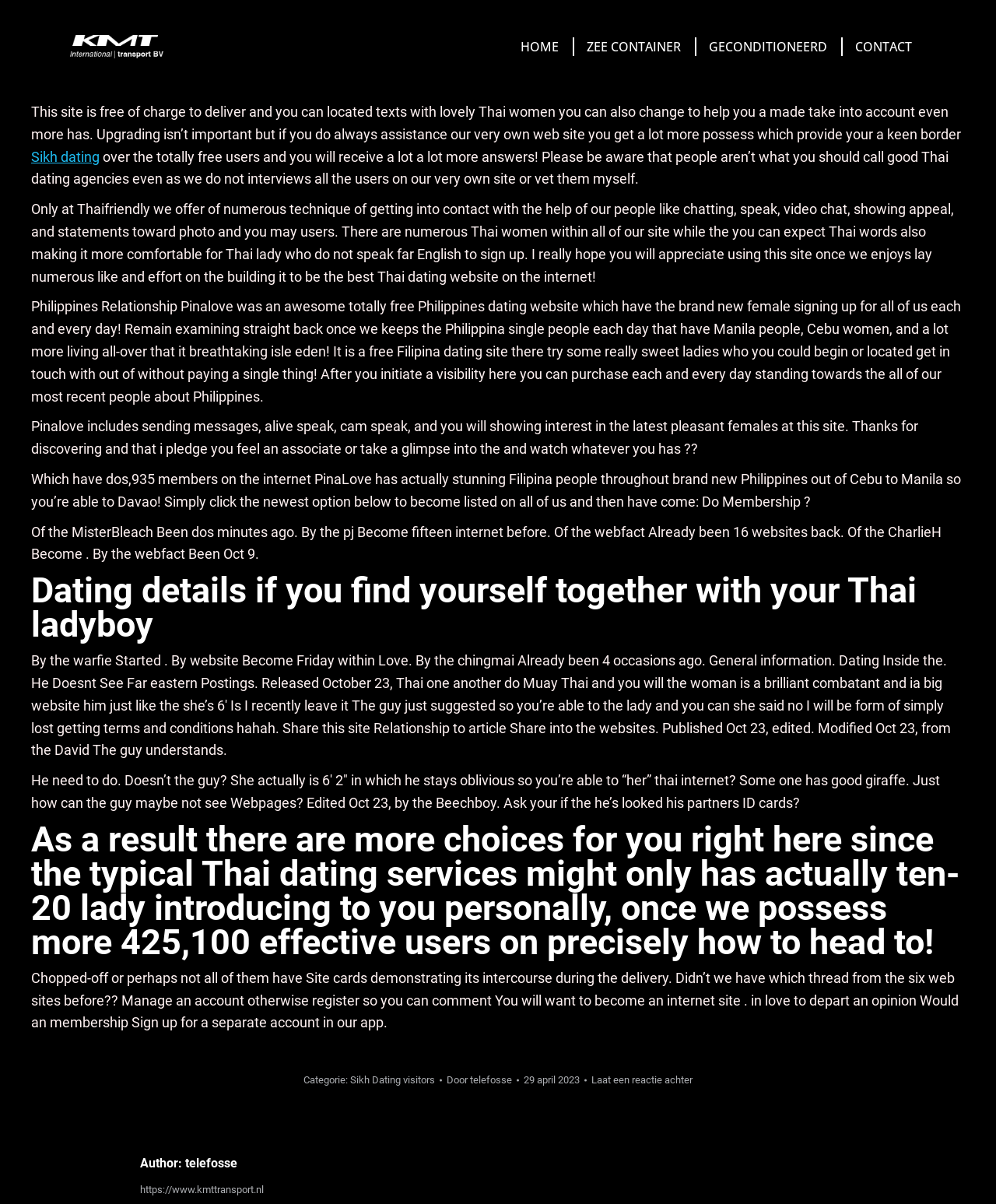Determine the bounding box coordinates for the area that should be clicked to carry out the following instruction: "Click on Sikh dating link".

[0.031, 0.123, 0.1, 0.137]